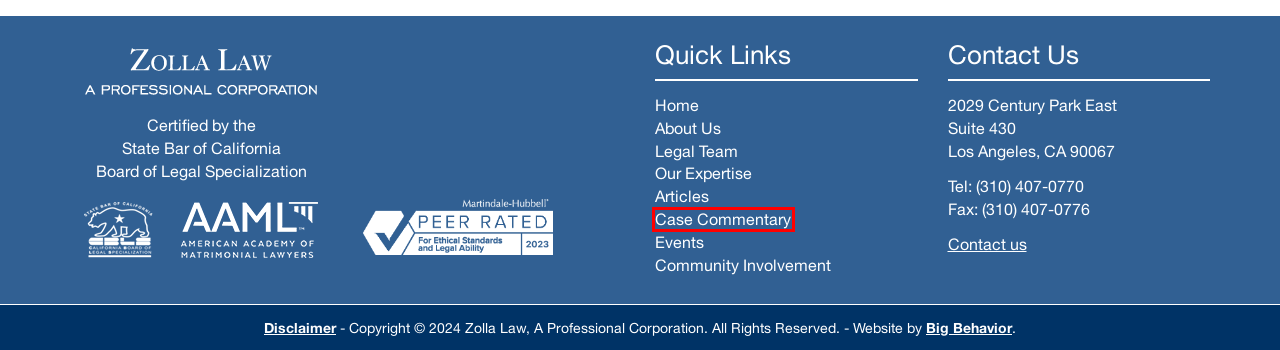A screenshot of a webpage is provided, featuring a red bounding box around a specific UI element. Identify the webpage description that most accurately reflects the new webpage after interacting with the selected element. Here are the candidates:
A. About Us | Zolla Law
B. Contact Us | Zolla Law
C. Expert Consultants | Zolla Law
D. Digital Engagement Interactive Agency | Big Behavior
E. Collaborative Law | Zolla Law
F. California Family Law Monthly Commentary | Zolla Law
G. Disclaimer | Zolla Law
H. Articles | Zolla Law

F